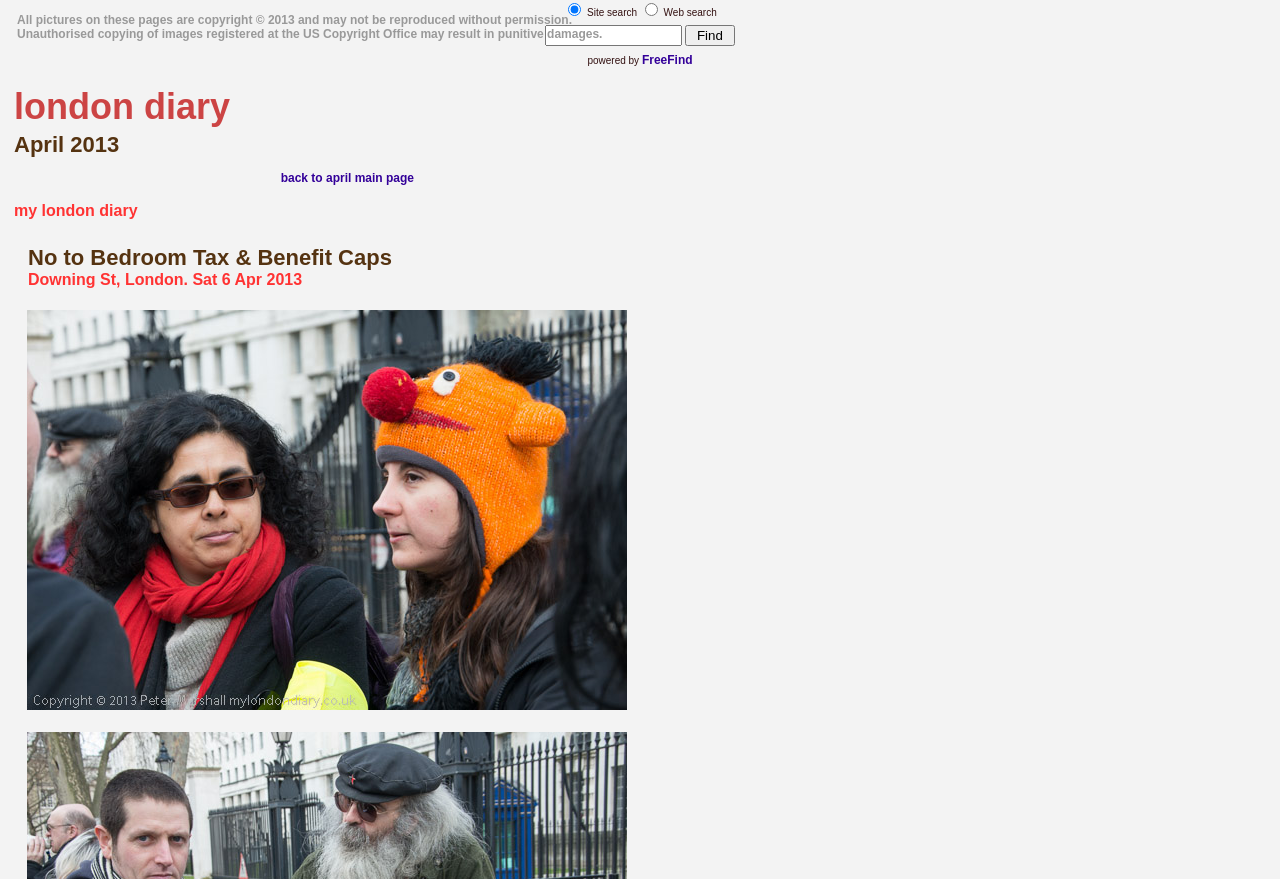Write an elaborate caption that captures the essence of the webpage.

The webpage is a personal diary entry for April 2013, with a focus on London. At the top, there are three headings: "london diary", "April 2013", and "my london diary". Below these headings, there is a link to "back to april main page". 

The main content of the page is a table with a single row, containing a cell with a brief description of an event: "No to Bedroom Tax & Benefit Caps Downing St, London. Sat 6 Apr 2013". This description is divided into two headings: "No to Bedroom Tax & Benefit Caps" and "Downing St, London. Sat 6 Apr 2013". Below the description, there is an image related to the event.

At the very top of the page, there are two lines of static text stating the copyright information for the images on the page. 

On the right side of the page, there is a search function with two radio buttons, one for "Site search" and one for "Web search". There is also a textbox to input search queries and a "Find" button. Below the search function, there is a line of static text stating that the search is "powered by" FreeFind, with a link to the FreeFind website.